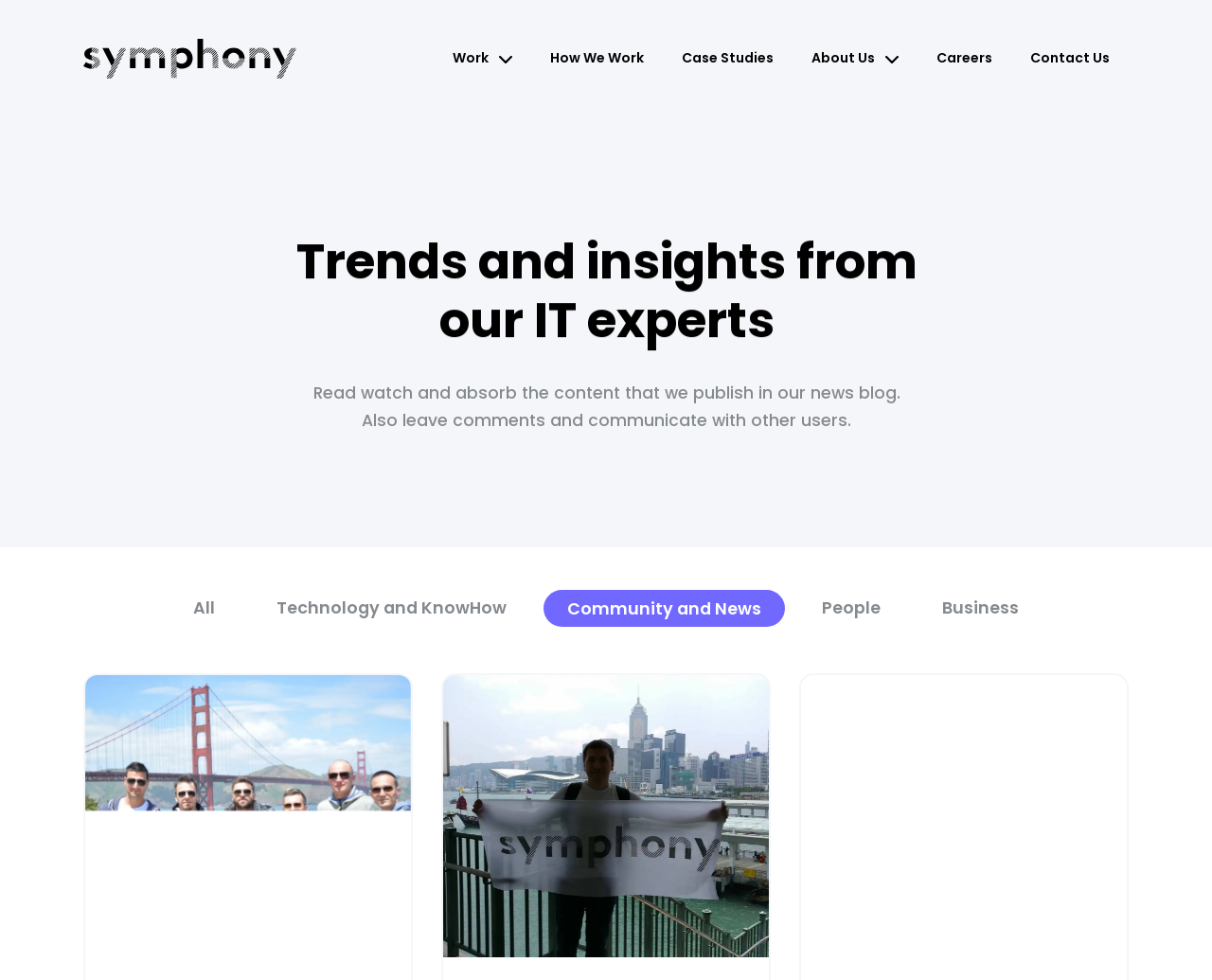Summarize the webpage comprehensively, mentioning all visible components.

The webpage is a news blog about the latest tech innovations, featuring articles and insights from IT experts. At the top, there is a header section with a Symphony logo on the left, followed by a series of links to different sections, including "Work", "Industries", "How We Work", "Case Studies", "About Us", "Newsroom", "Blog", "Careers", and "Contact Us". 

Below the header, there is a main heading that reads "Trends and insights from our IT experts". Underneath, there is a brief description of the blog, encouraging users to read, watch, and absorb the content, as well as leave comments and communicate with other users.

On the left side, there are five links categorized by topic, including "All", "Technology and KnowHow", "Community and News", "People", and "Business". On the right side, there are three large images, each with a caption "#InsideSymphony - Updates from Our Community" followed by a number, likely representing featured articles or updates from the community.